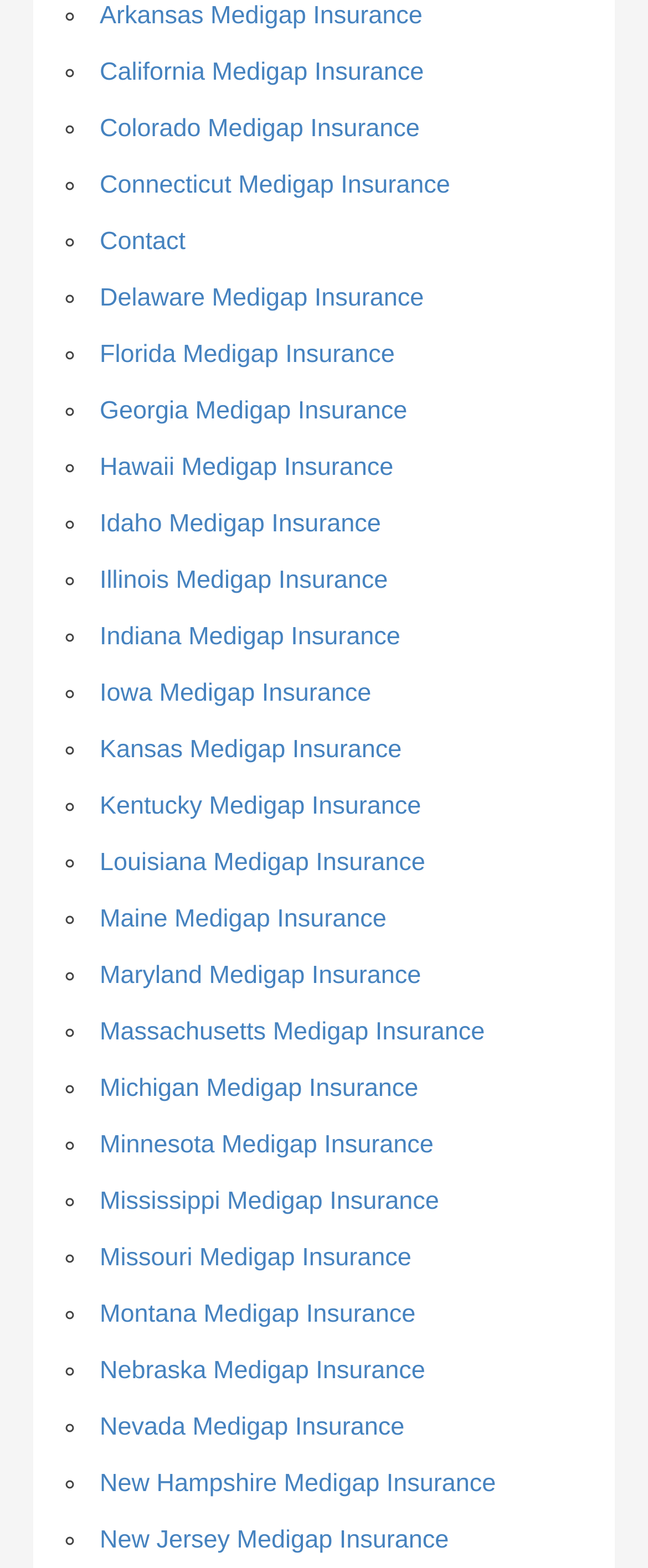Is there a link to contact information?
Please provide a detailed and thorough answer to the question.

I scanned the list of links and found one that says 'Contact', which suggests that it leads to contact information.